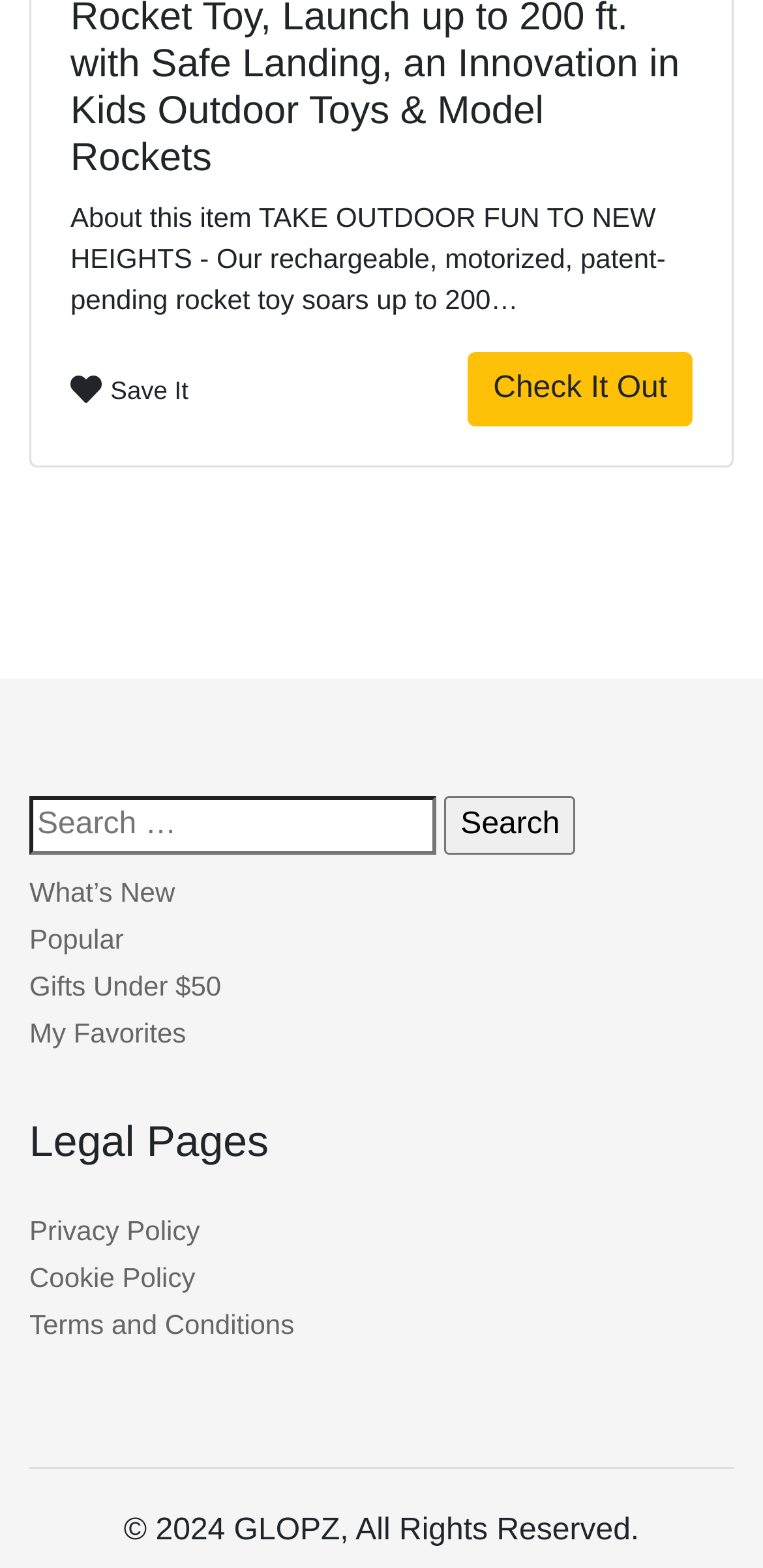What is the name of the product?
Could you answer the question with a detailed and thorough explanation?

The product name can be found in the link element with the text 'About this item TAKE OUTDOOR FUN TO NEW HEIGHTS - Our rechargeable, motorized, patent-pending rocket toy soars up to 200…'.